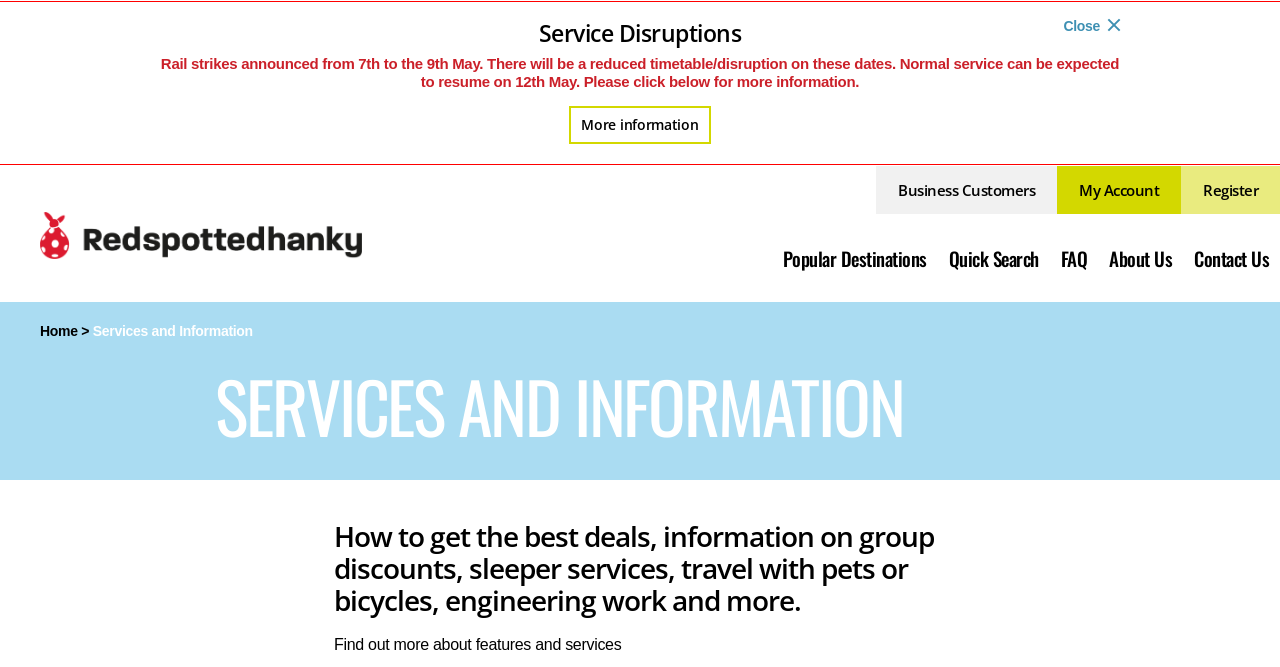Please identify the bounding box coordinates of the clickable element to fulfill the following instruction: "Check service disruptions". The coordinates should be four float numbers between 0 and 1, i.e., [left, top, right, bottom].

[0.125, 0.033, 0.875, 0.067]